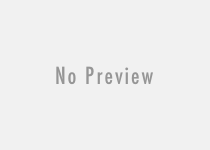What aspect of health does the article claim multivitamins can support?
Provide a detailed and well-explained answer to the question.

According to the caption, the article claims that multivitamins can support immune function, in addition to boosting energy levels and preventing deficiencies, as part of its overall benefits for overall health.